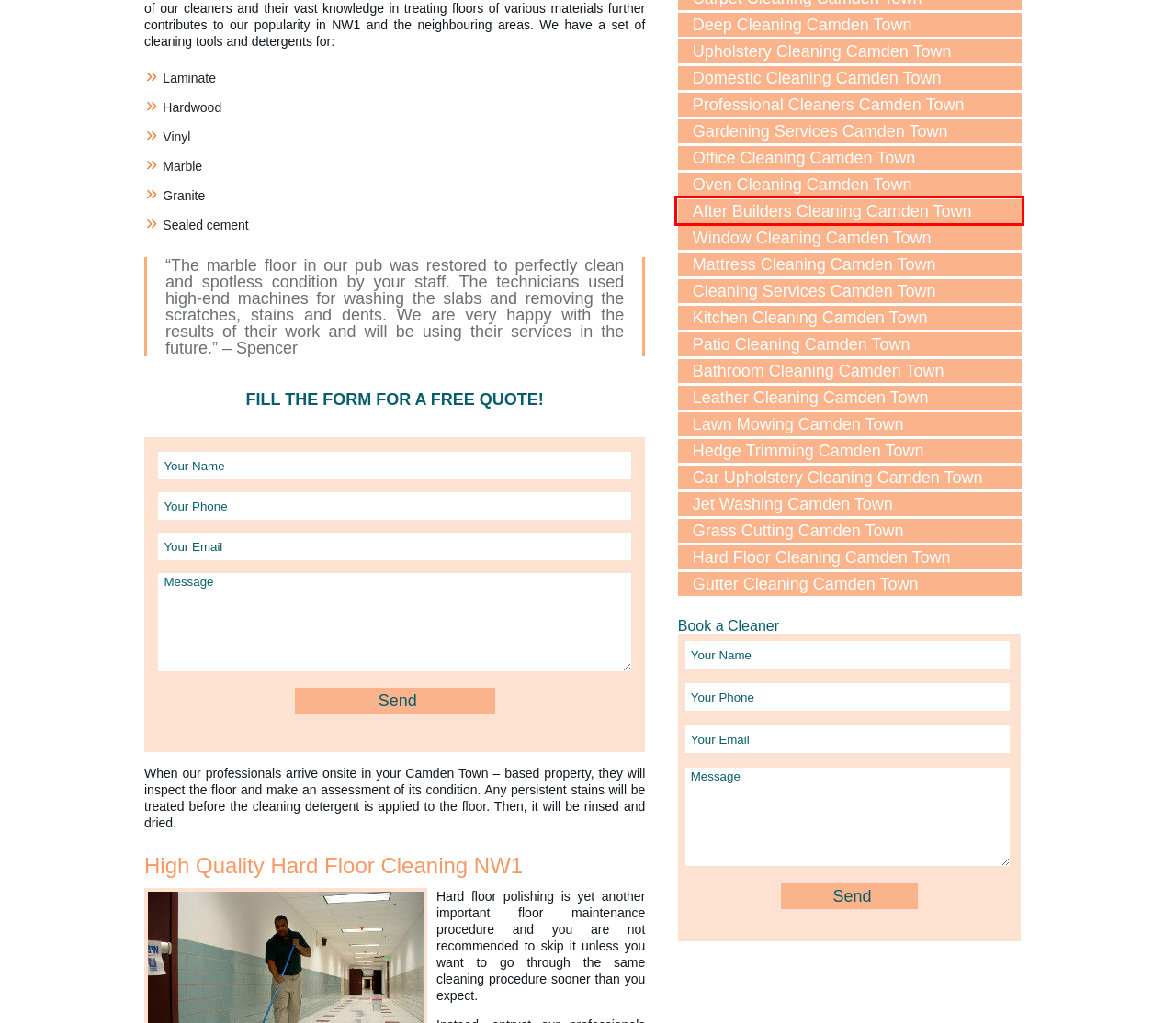You are given a webpage screenshot where a red bounding box highlights an element. Determine the most fitting webpage description for the new page that loads after clicking the element within the red bounding box. Here are the candidates:
A. Deep Cleaning Camden Town NW1 - Cleaner Camden Town
B. Grass Cutting Camden Town NW1 - Cleaner Camden Town
C. Cleaning Services Camden Town NW1
D. After Builders Cleaning Camden Town NW1 - Cleaner Camden Town
E. Patio Cleaning Camden Town NW1 - Cleaner Camden Town
F. Hedge Trimming Camden Town NW1 - Cleaner Camden Town
G. Upholstery Cleaning Camden Town NW1 - Cleaner Camden Town
H. Window Cleaning Camden Town NW1 - Cleaner Camden Town

D